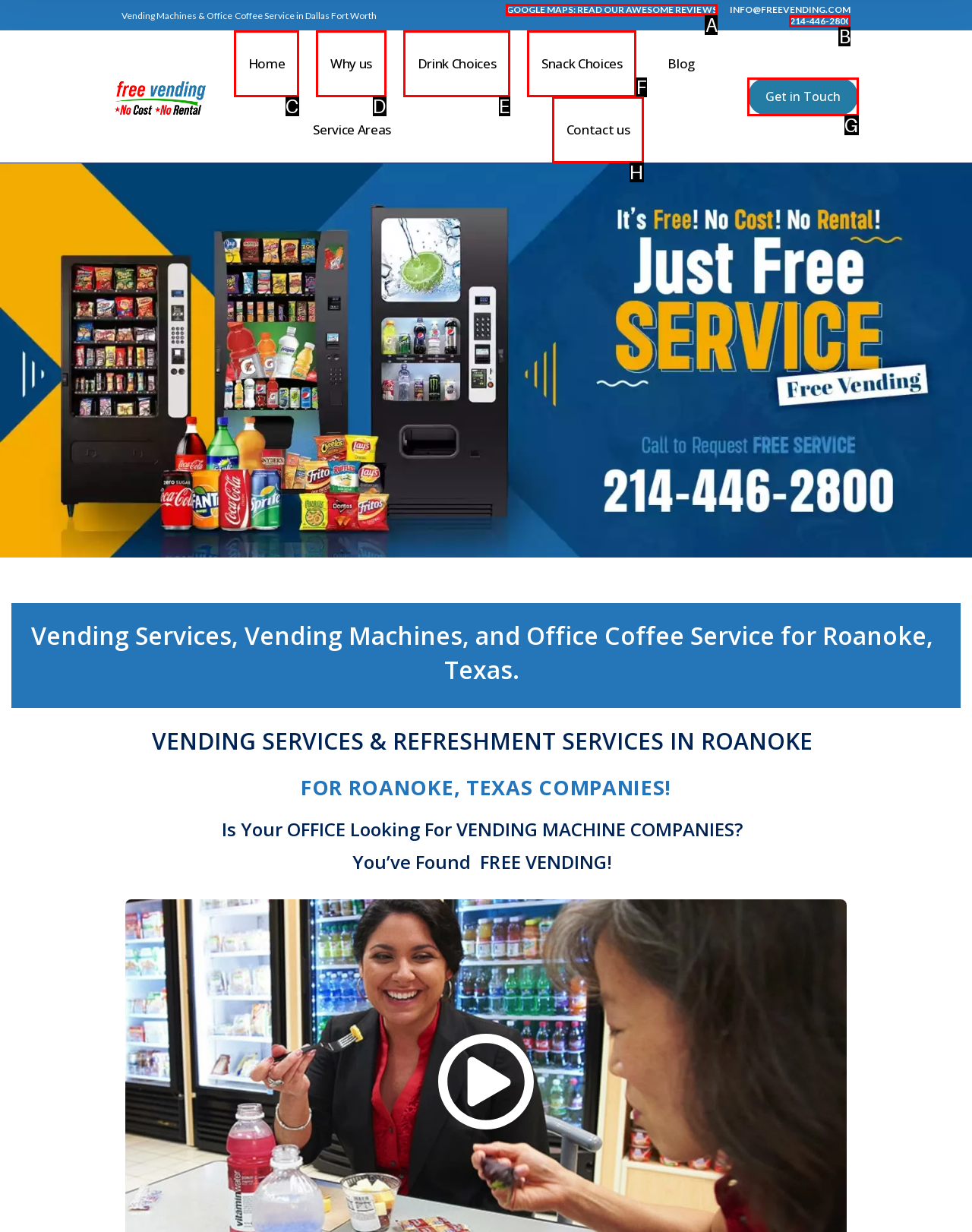Match the HTML element to the description: Get in Touch. Answer with the letter of the correct option from the provided choices.

G